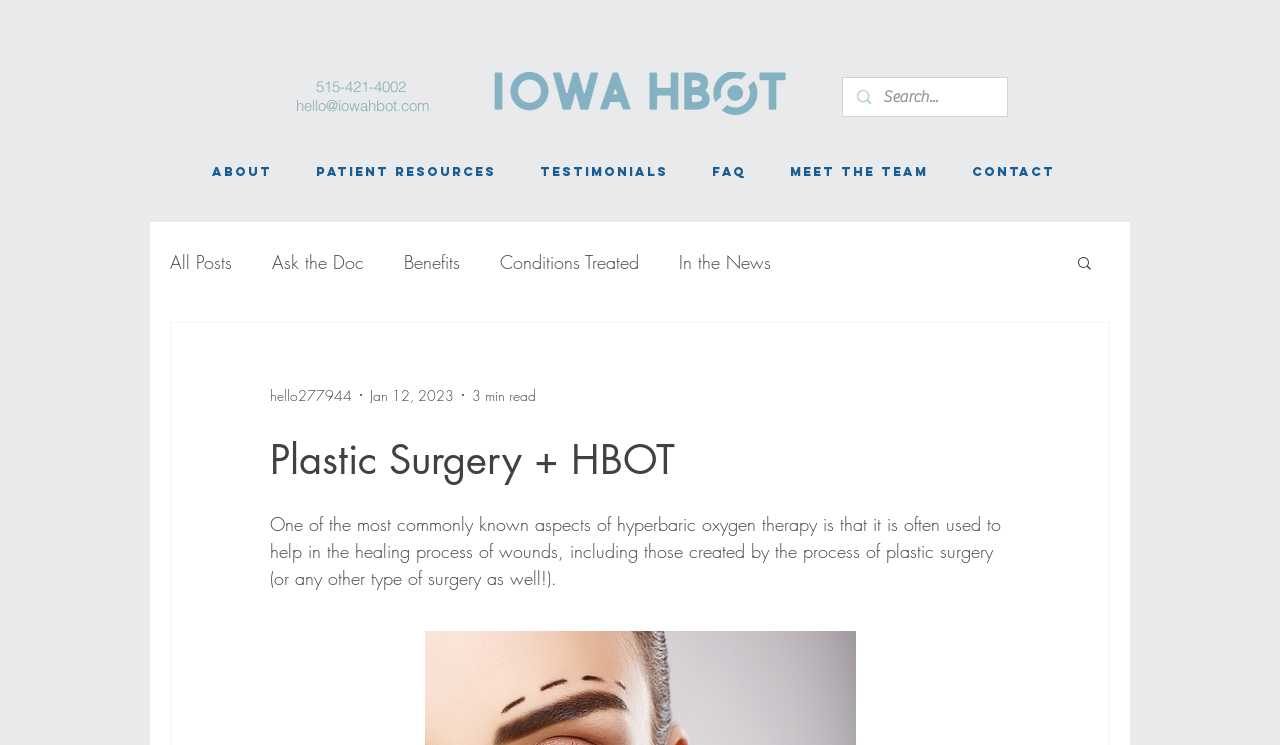What is the navigation menu item after 'About'?
Answer the question with a single word or phrase by looking at the picture.

Patient Resources